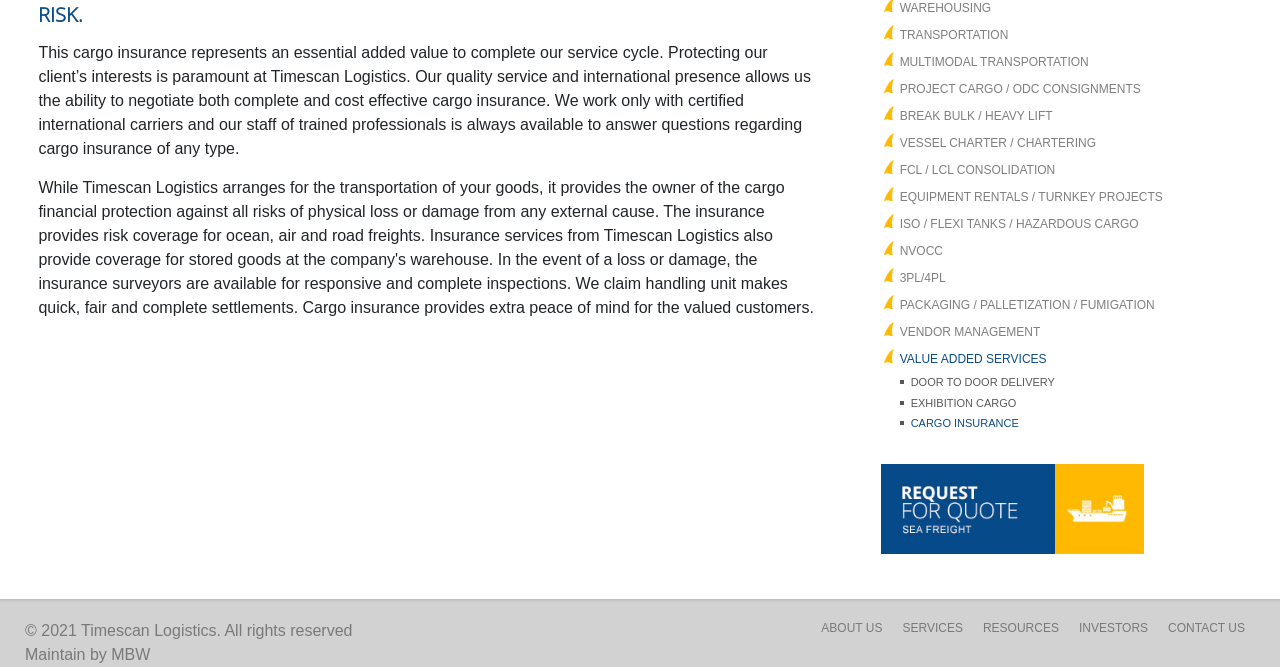Identify the bounding box for the UI element that is described as follows: "Packaging / Palletization / Fumigation".

[0.703, 0.444, 0.921, 0.471]